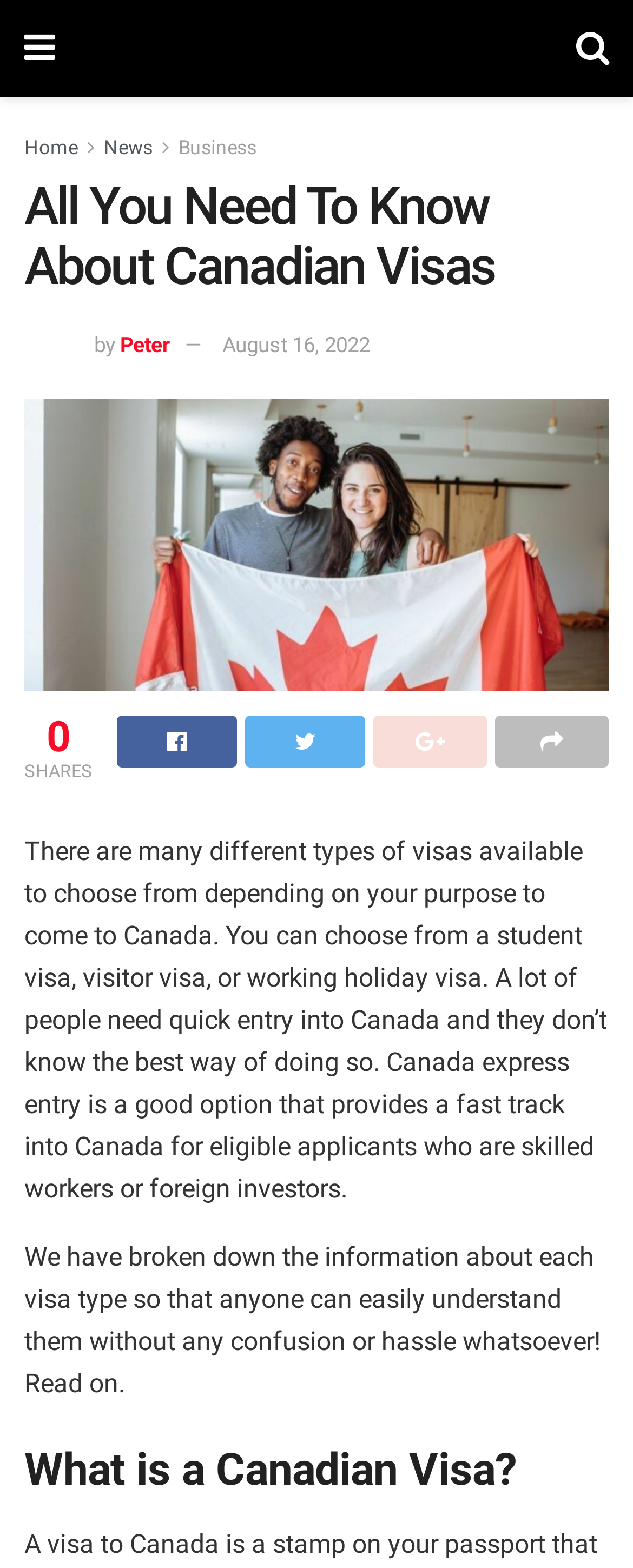What is the date of the article?
Please answer the question with a detailed response using the information from the screenshot.

The date of the article is mentioned as August 16, 2022, which is linked next to the author's name.